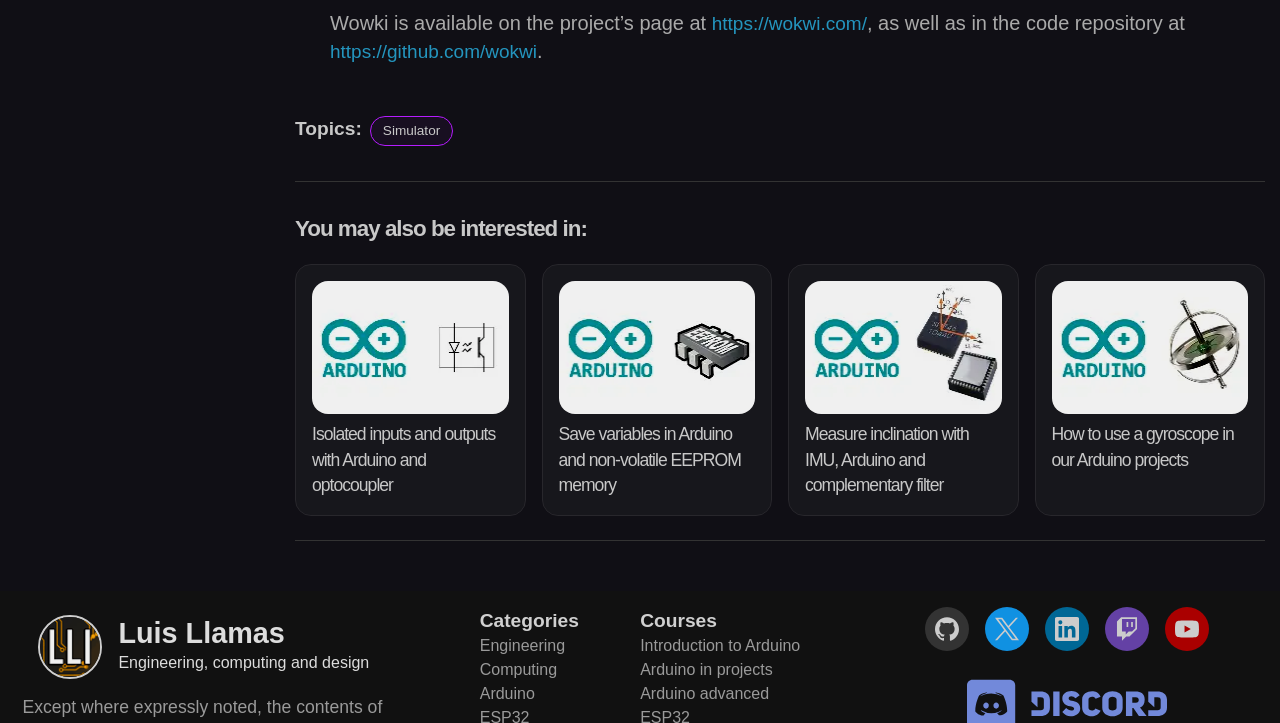What is the topic of the first related article?
From the details in the image, provide a complete and detailed answer to the question.

I found this answer by looking at the links under the 'You may also be interested in:' heading. The first link has a heading that says 'Isolated inputs and outputs with Arduino and optocoupler', which suggests that this is the topic of the first related article.